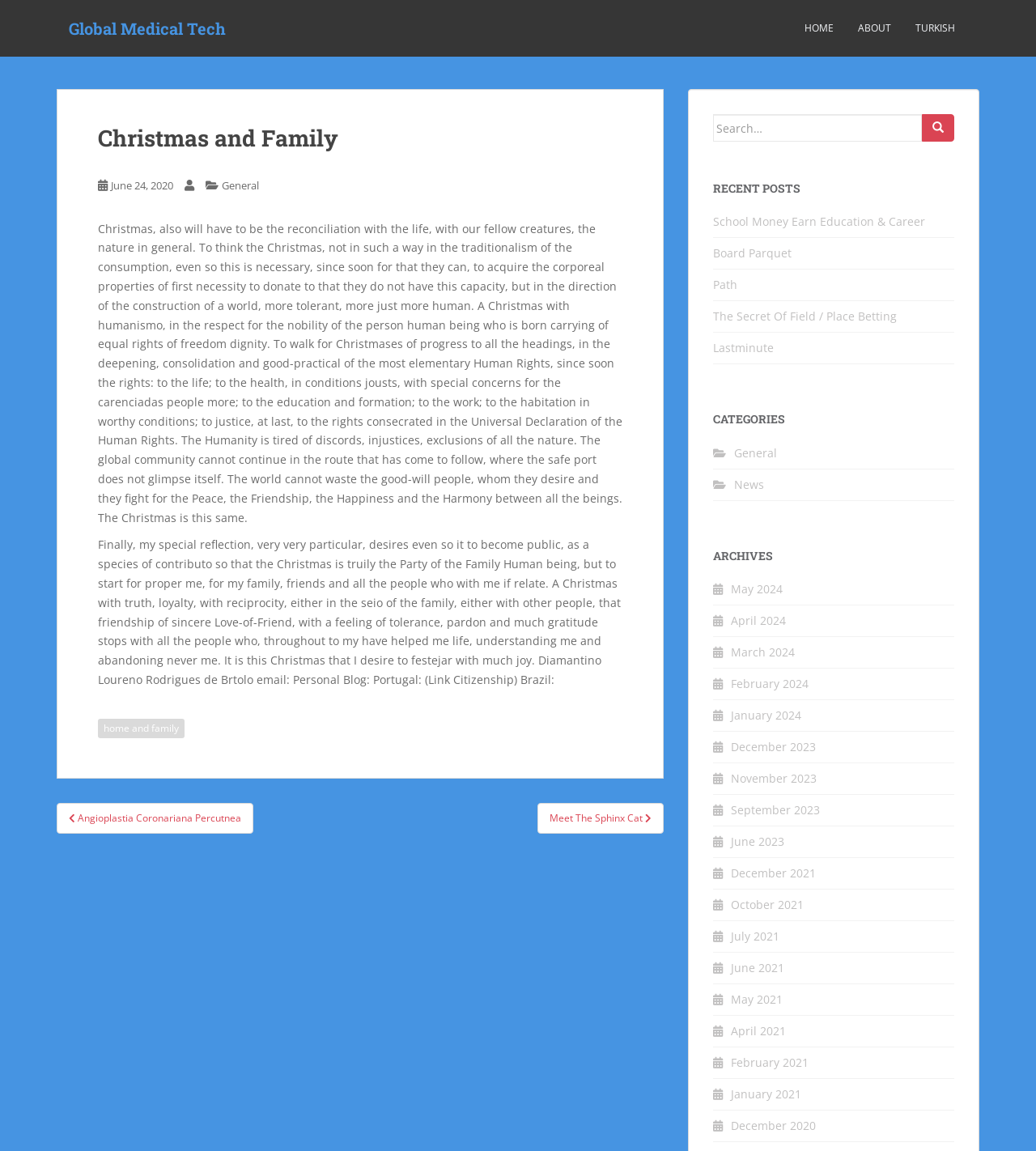Can you find and provide the main heading text of this webpage?

Christmas and Family